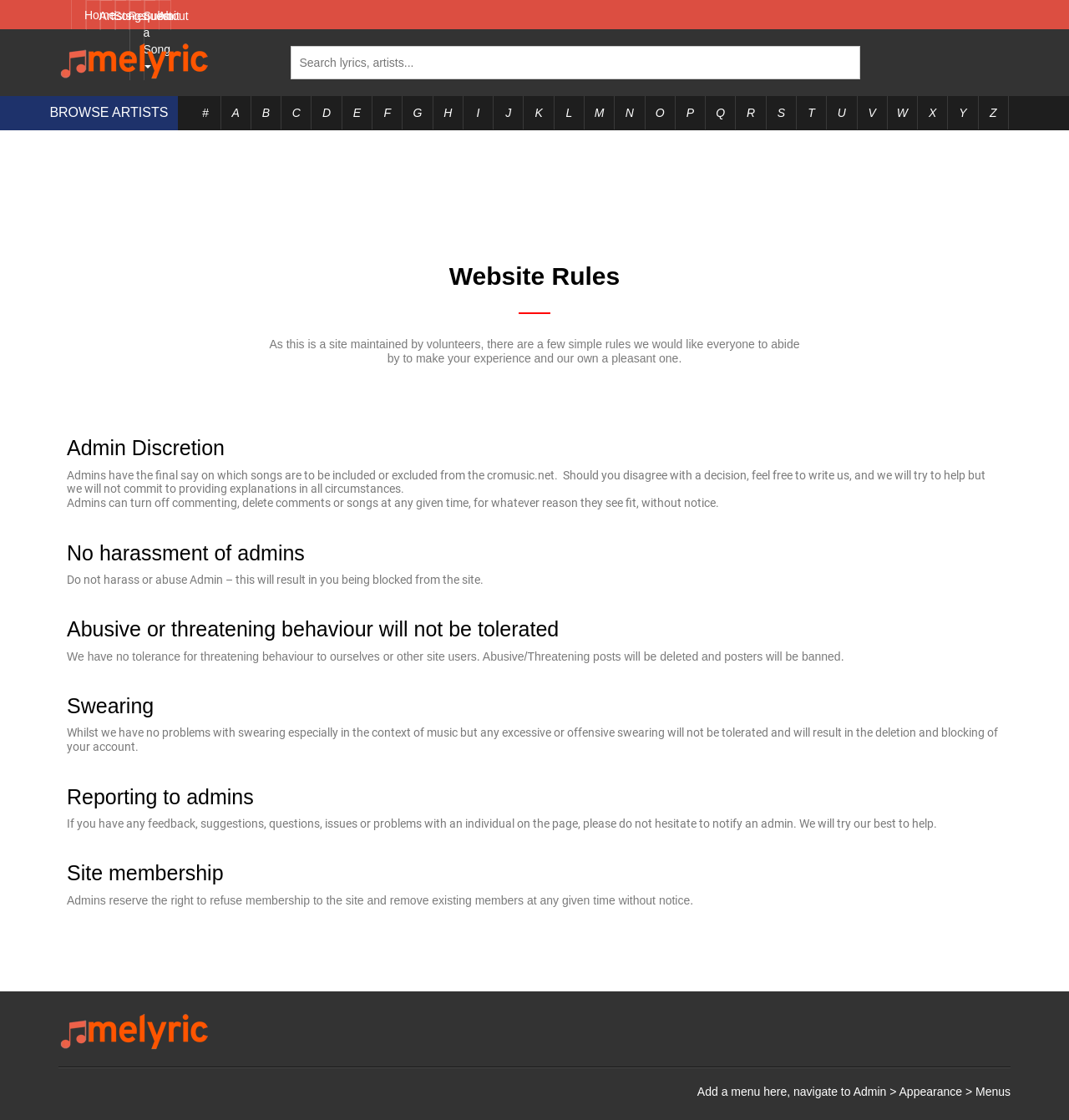Describe all the key features of the webpage in detail.

The webpage is titled "Website Rules" and has a logo at the top left corner. Below the logo, there is a navigation menu with links to "Home", "Artists", "Songs", "Request", "Submit a Song", and "About". 

To the right of the navigation menu, there is a search bar with a placeholder text "Search lyrics, artists...". Below the search bar, there is a heading "BROWSE ARTISTS" followed by a list of links to artists' pages, organized alphabetically from "A" to "Z".

The main content of the webpage is divided into sections, each with a heading and a descriptive text. The first section is titled "Website Rules" and explains that the site is maintained by volunteers and has a few simple rules to ensure a pleasant experience for users. 

The next section is titled "Admin Discretion" and explains that admins have the final say in including or excluding songs from the site, and they can turn off commenting, delete comments or songs at any time without notice. It also warns against harassing admins, which can result in being blocked from the site.

The following sections outline rules against abusive or threatening behavior, excessive swearing, and provide guidelines for reporting issues to admins and site membership. Each section has a heading and a descriptive text that explains the rules and consequences of not following them.

At the bottom of the webpage, there is a content information section with a logo and a message to add a menu.